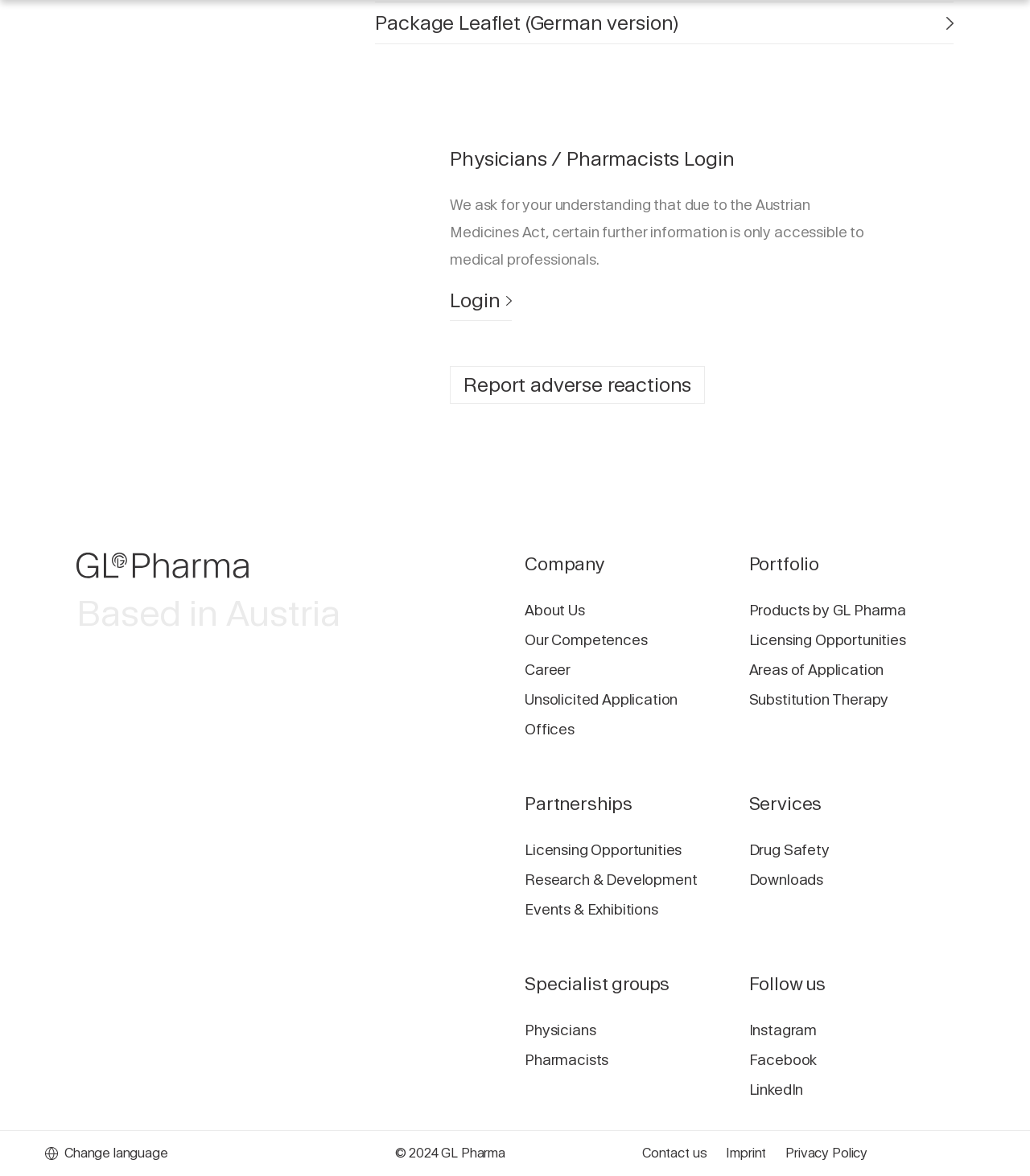Find the bounding box coordinates of the clickable element required to execute the following instruction: "Learn about the company". Provide the coordinates as four float numbers between 0 and 1, i.e., [left, top, right, bottom].

[0.509, 0.47, 0.708, 0.49]